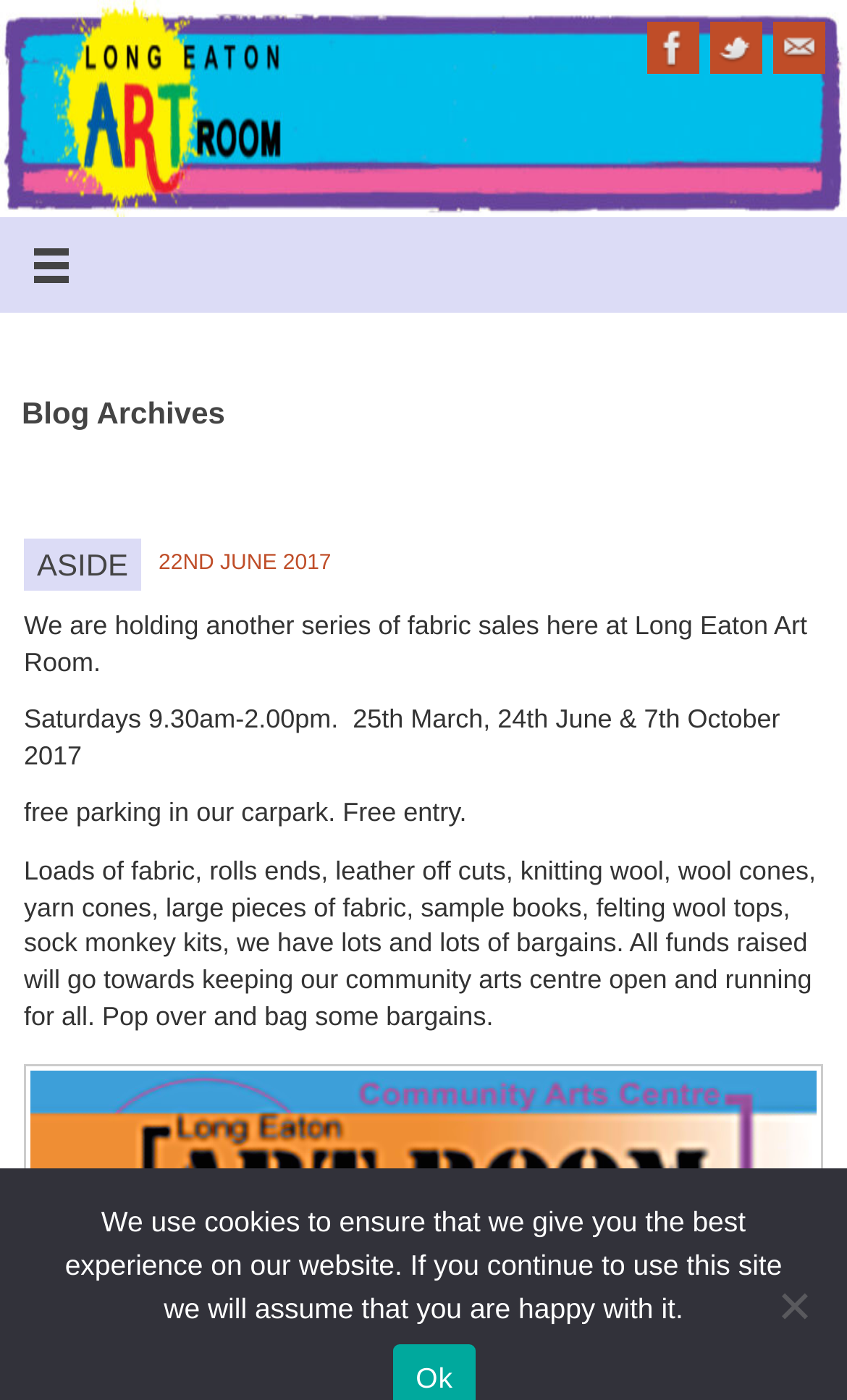Please predict the bounding box coordinates (top-left x, top-left y, bottom-right x, bottom-right y) for the UI element in the screenshot that fits the description: 22nd June 2017

[0.187, 0.394, 0.391, 0.411]